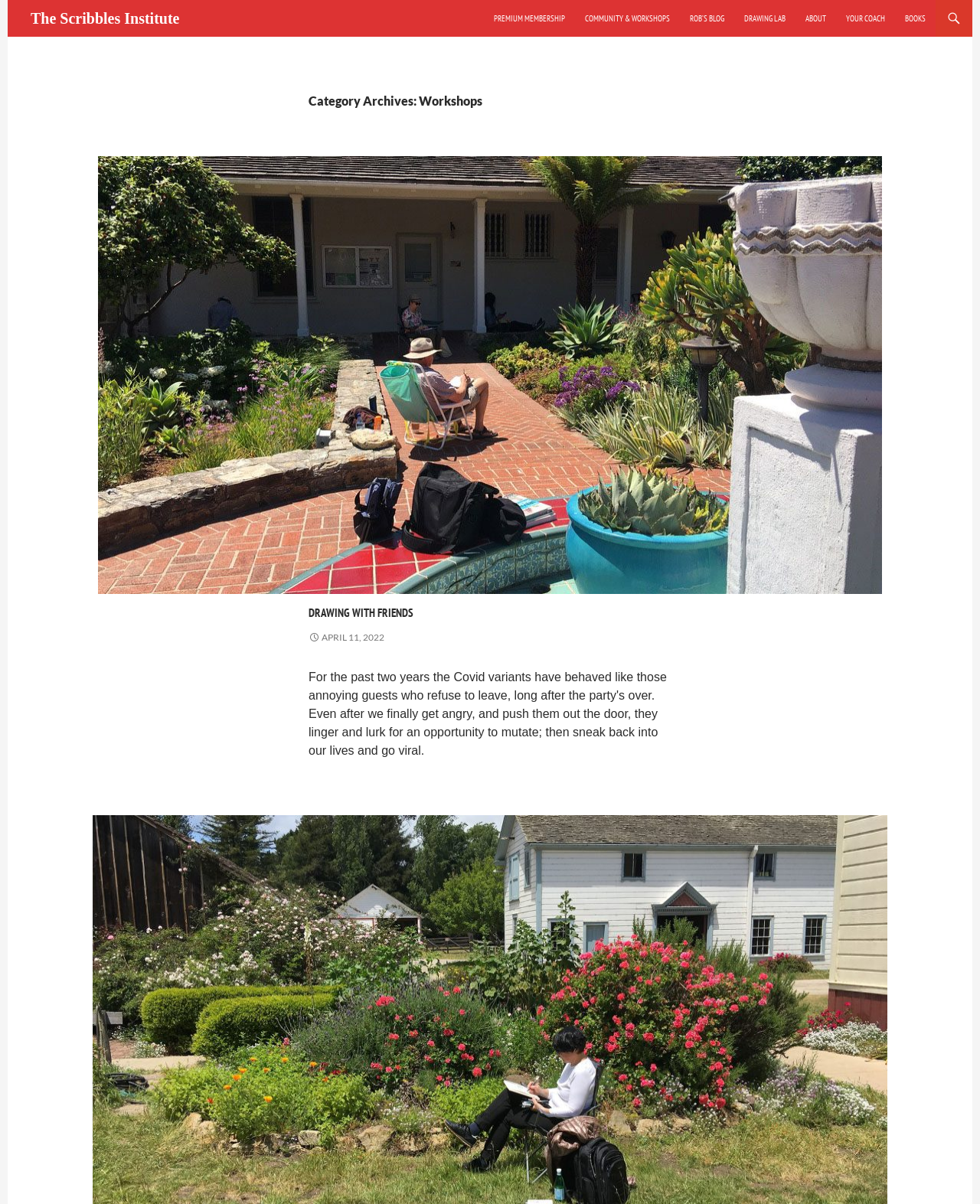Given the element description parent_node: INSPIRATION, STUDENT WORK, WORKSHOPS, predict the bounding box coordinates for the UI element in the webpage screenshot. The format should be (top-left x, top-left y, bottom-right x, bottom-right y), and the values should be between 0 and 1.

[0.008, 0.13, 0.992, 0.493]